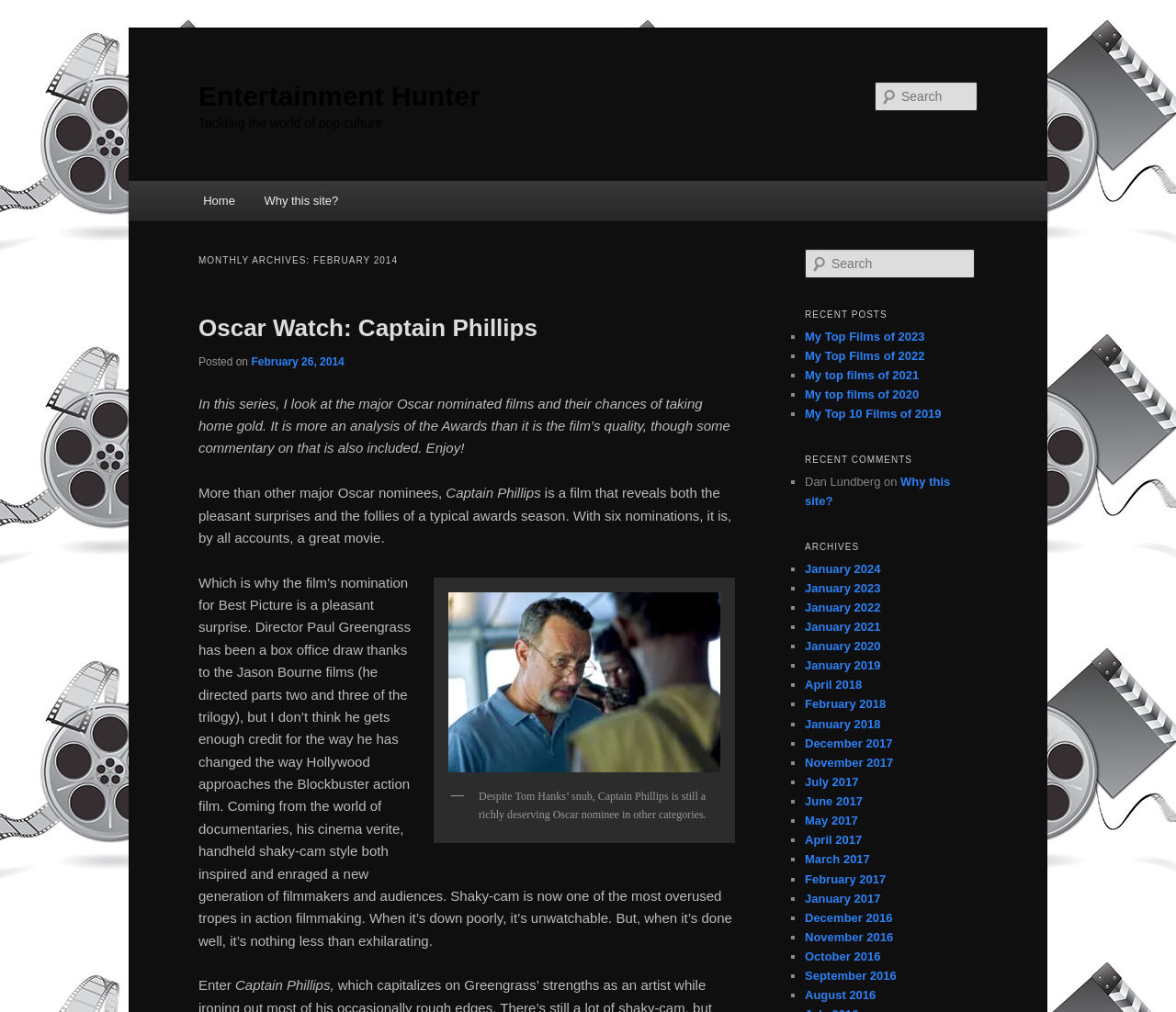Determine the bounding box coordinates of the clickable region to follow the instruction: "Read the post 'Oscar Watch: Captain Phillips'".

[0.169, 0.311, 0.457, 0.338]